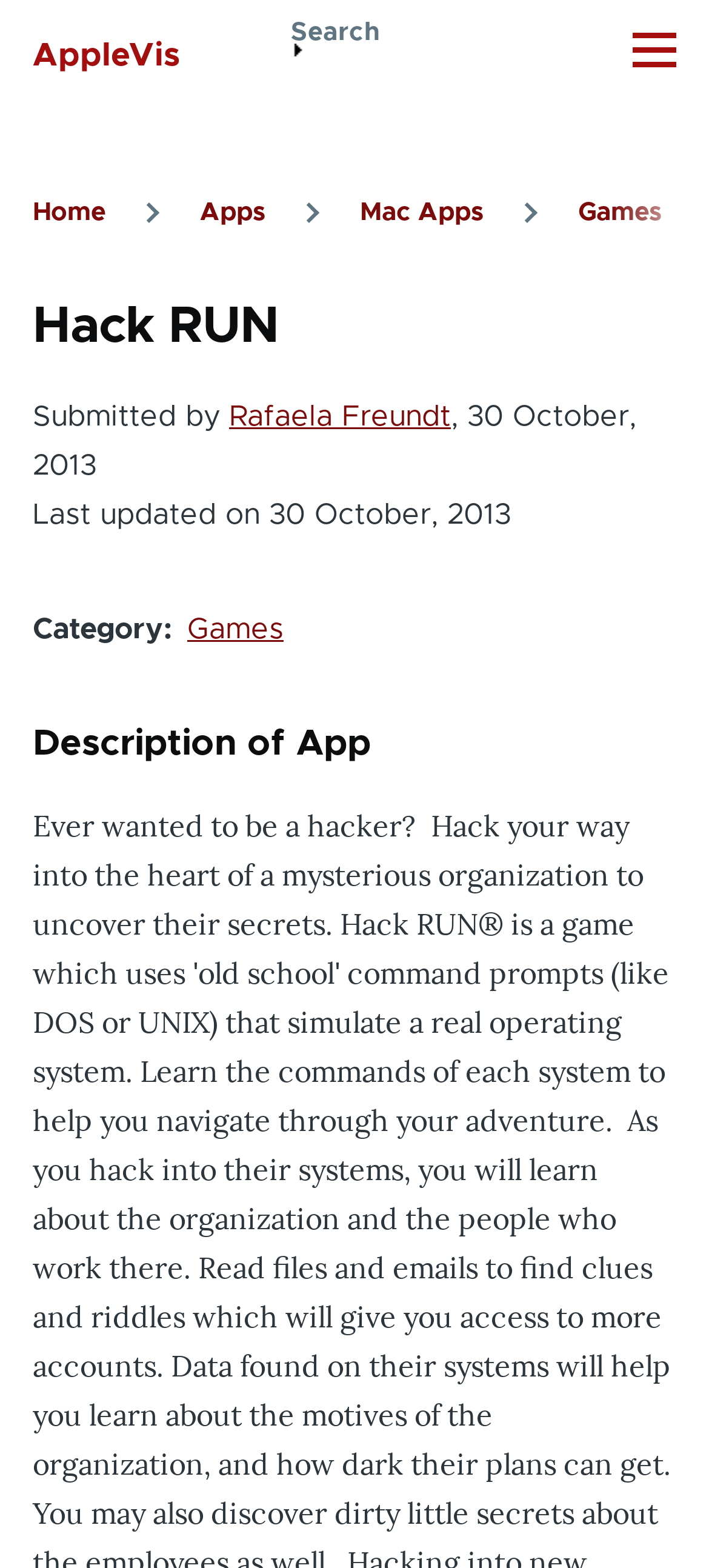What is the name of the person who submitted the app 'Hack RUN'?
Using the image, respond with a single word or phrase.

Rafaela Freundt